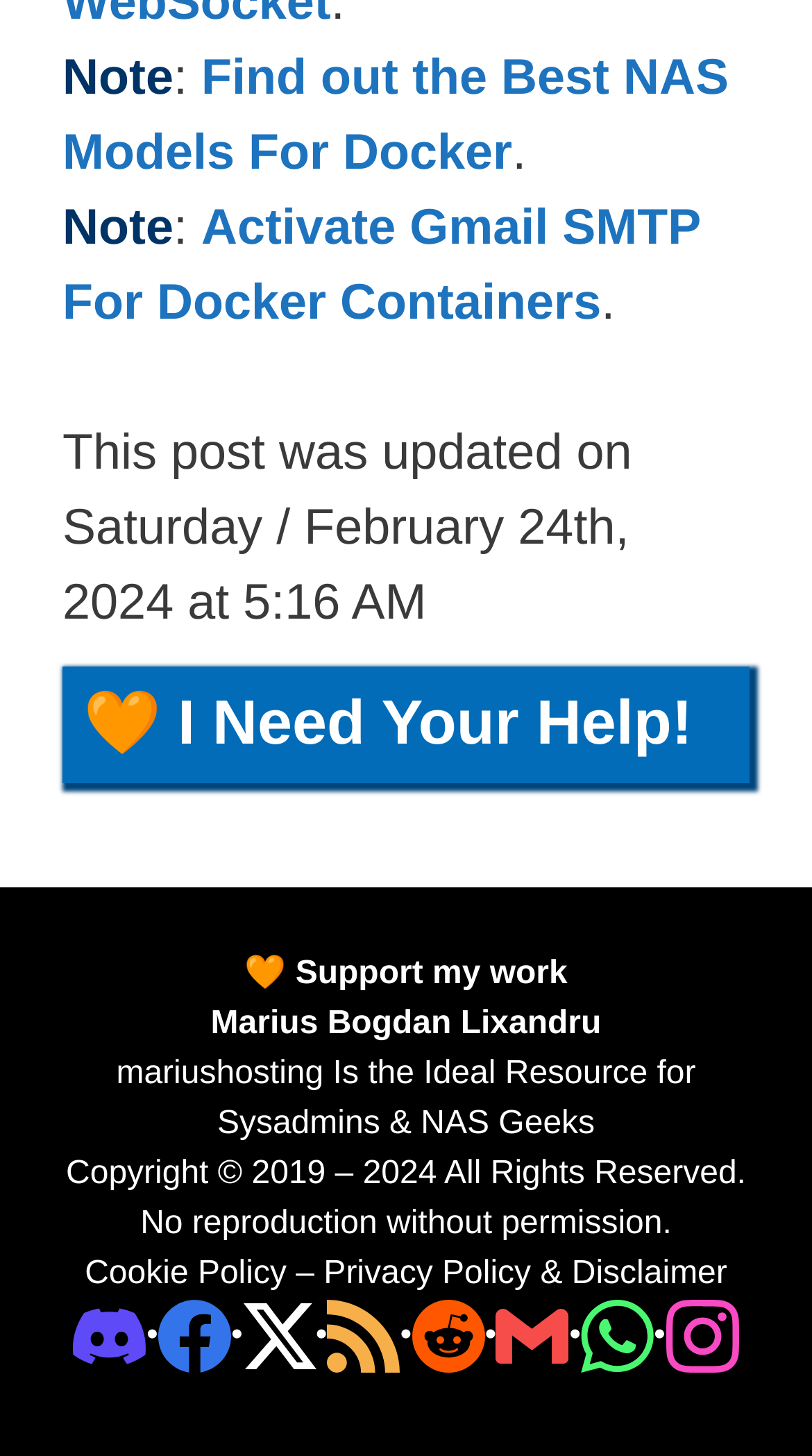Specify the bounding box coordinates for the region that must be clicked to perform the given instruction: "Visit Facebook page".

None